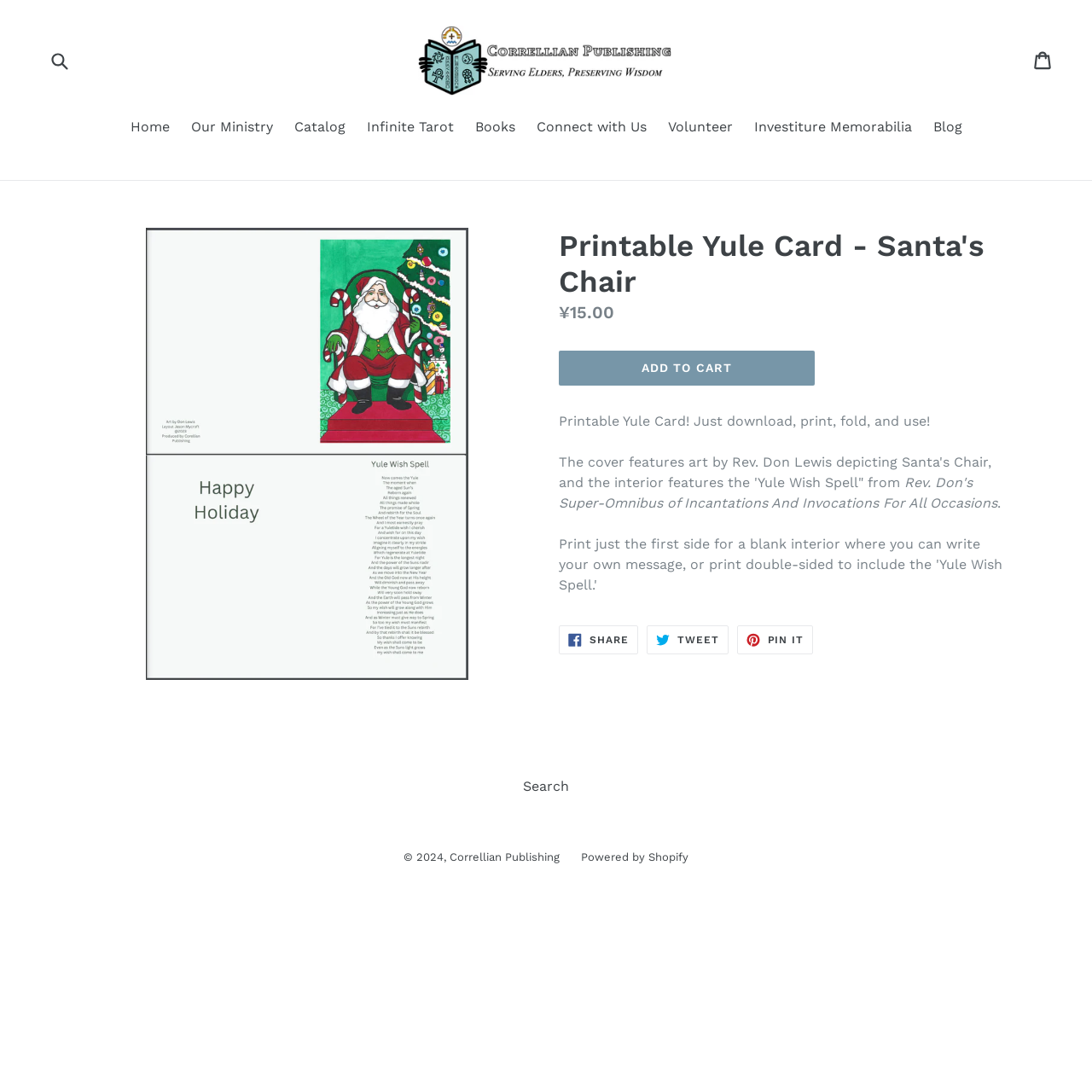From the webpage screenshot, predict the bounding box of the UI element that matches this description: "alt="Correllian Publishing"".

[0.348, 0.023, 0.652, 0.087]